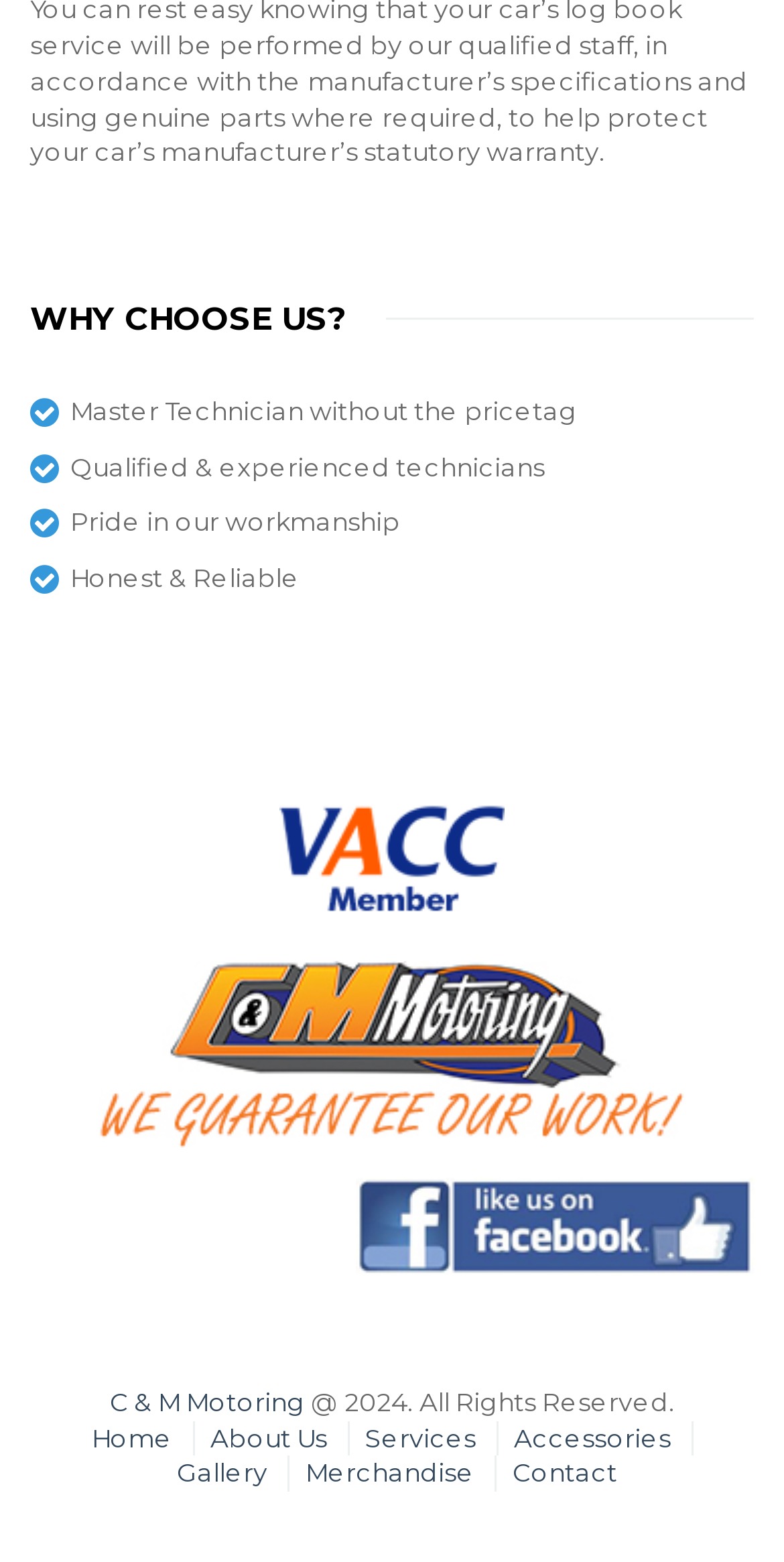Find and provide the bounding box coordinates for the UI element described here: "About Us". The coordinates should be given as four float numbers between 0 and 1: [left, top, right, bottom].

[0.268, 0.911, 0.417, 0.93]